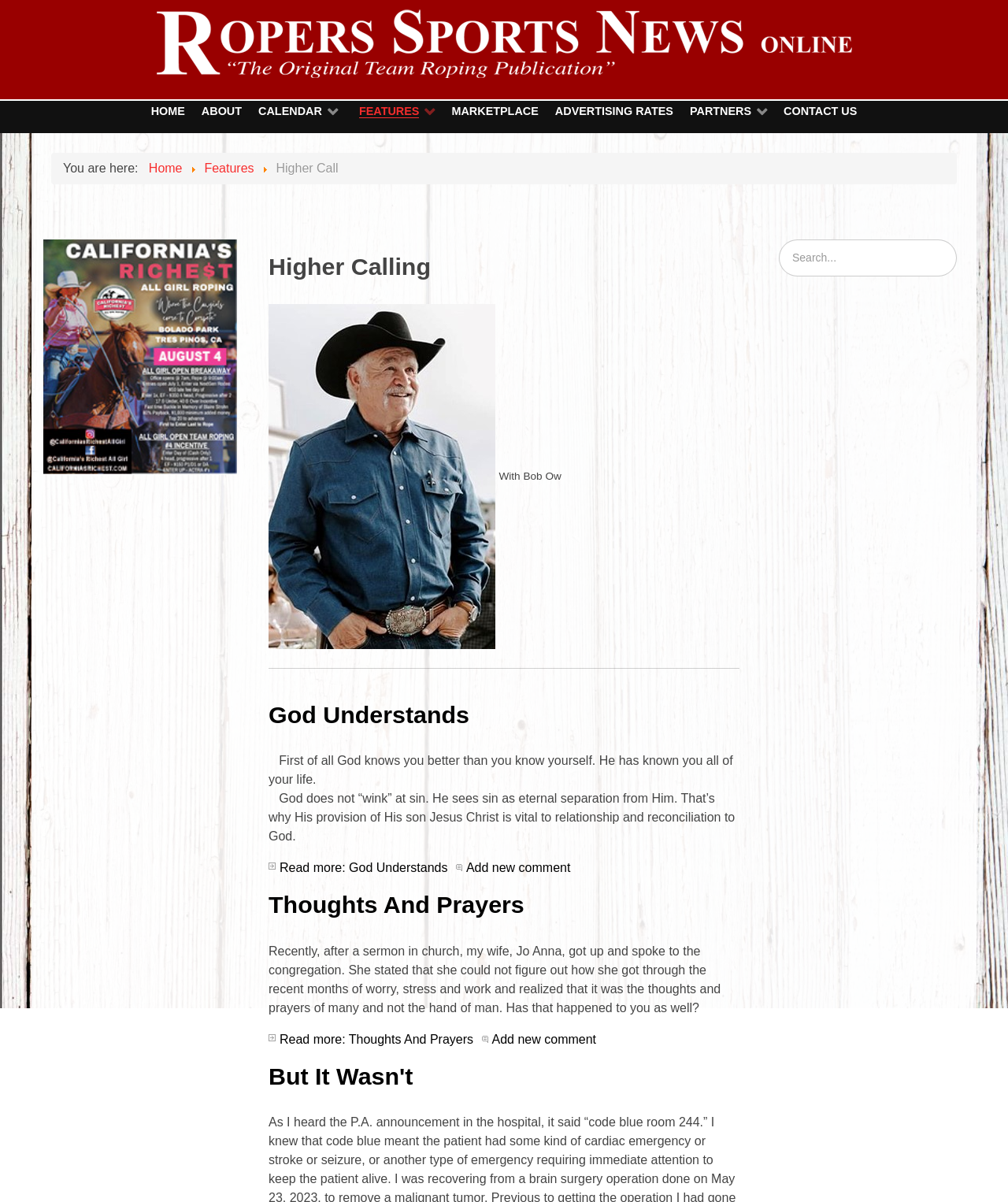Using the description: "Advertising Rates", identify the bounding box of the corresponding UI element in the screenshot.

[0.545, 0.085, 0.674, 0.1]